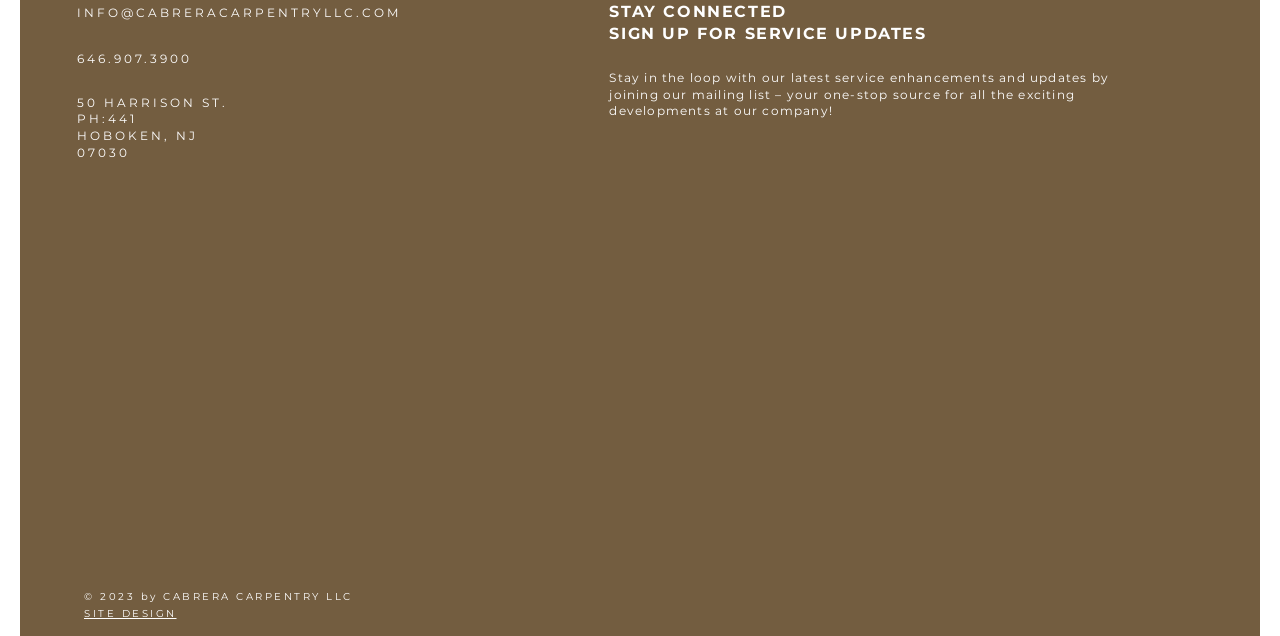Determine the bounding box coordinates of the element's region needed to click to follow the instruction: "Enter your first name". Provide these coordinates as four float numbers between 0 and 1, formatted as [left, top, right, bottom].

[0.477, 0.296, 0.646, 0.365]